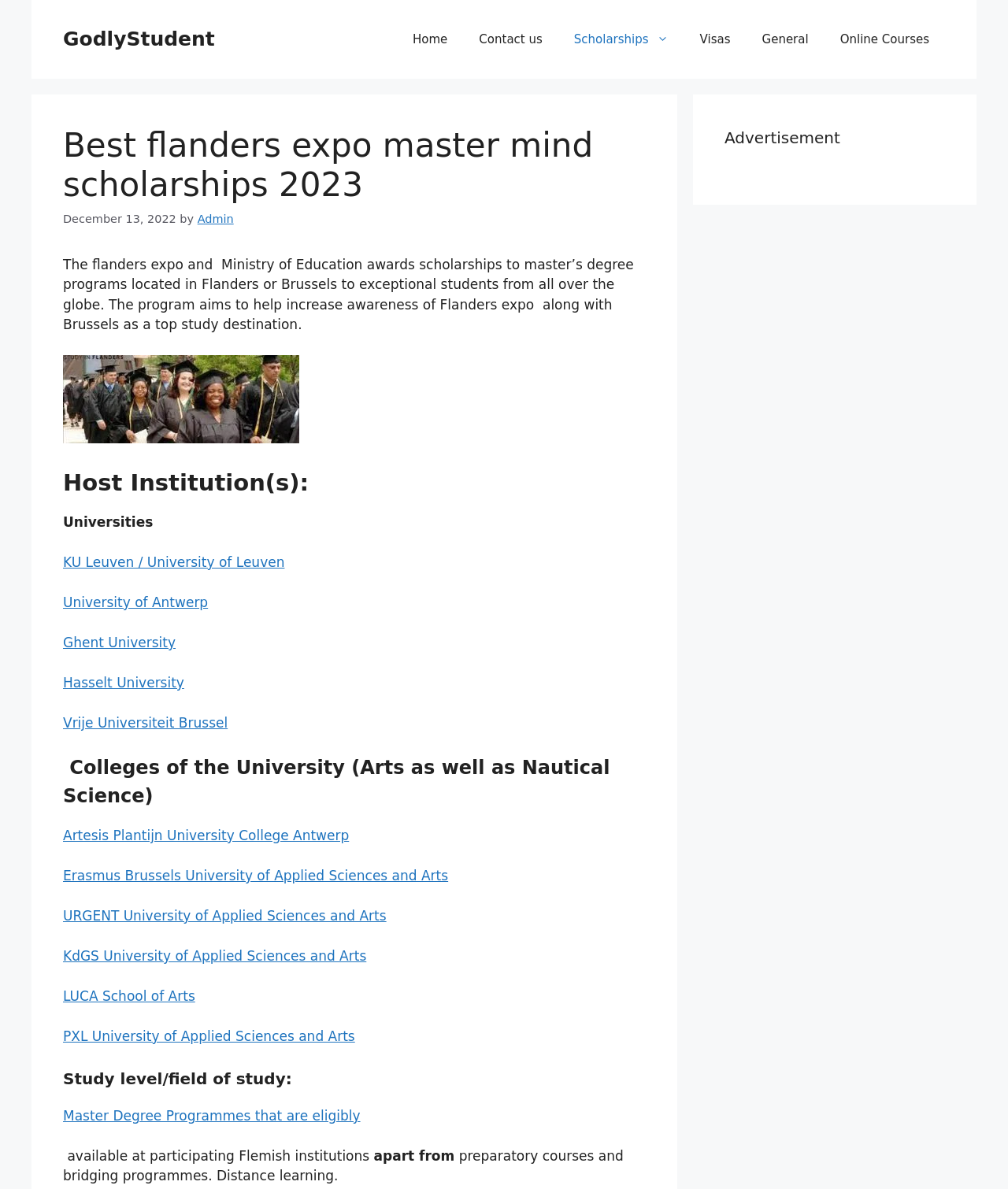Look at the image and answer the question in detail:
How many universities are listed as host institutions?

The host institutions are listed under the 'Host Institution(s):' heading, and there are five university links listed: KU Leuven / University of Leuven, University of Antwerp, Ghent University, Hasselt University, and Vrije Universiteit Brussel.